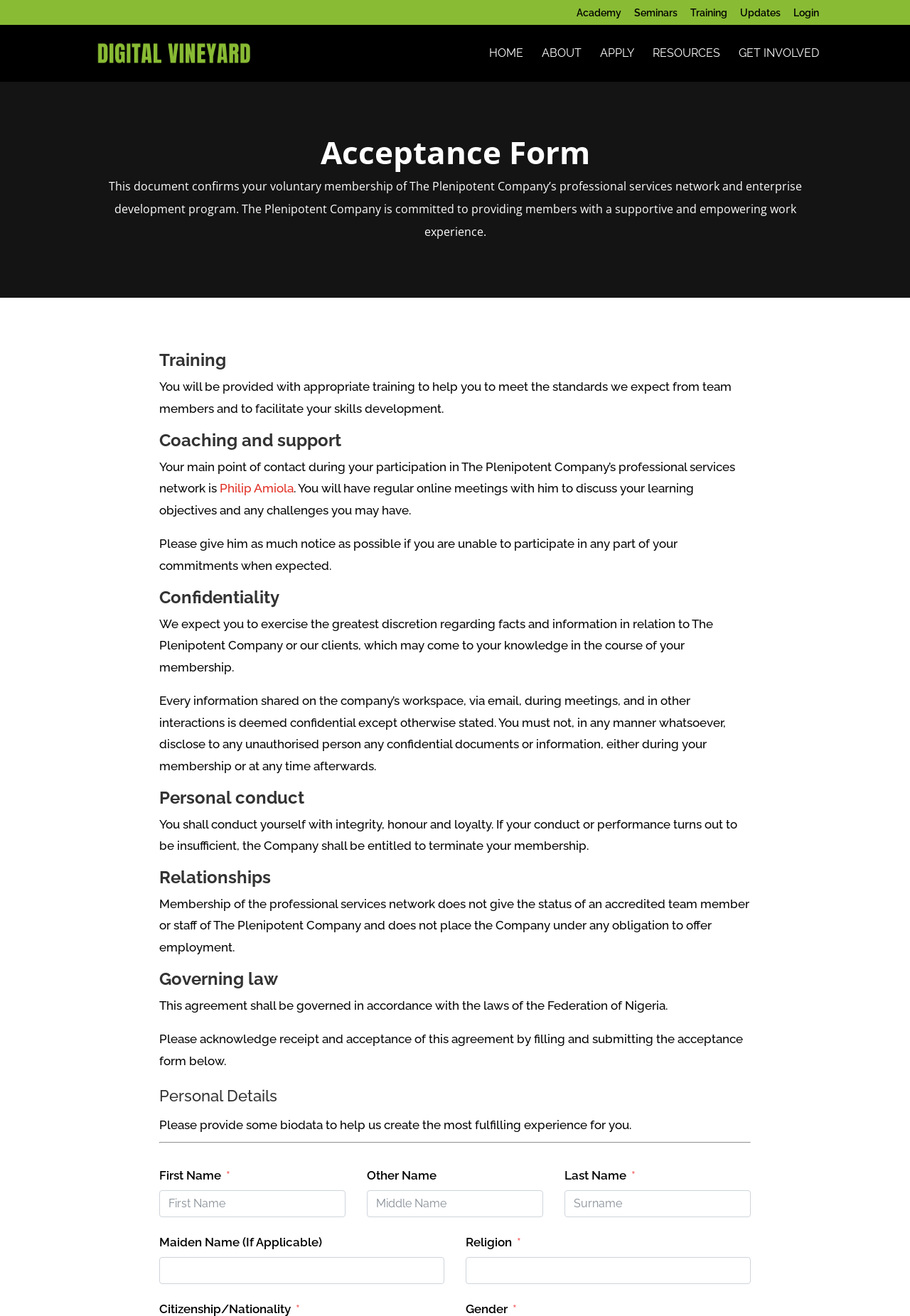Can you specify the bounding box coordinates of the area that needs to be clicked to fulfill the following instruction: "Select your 'Gender'"?

[0.512, 0.989, 0.558, 1.0]